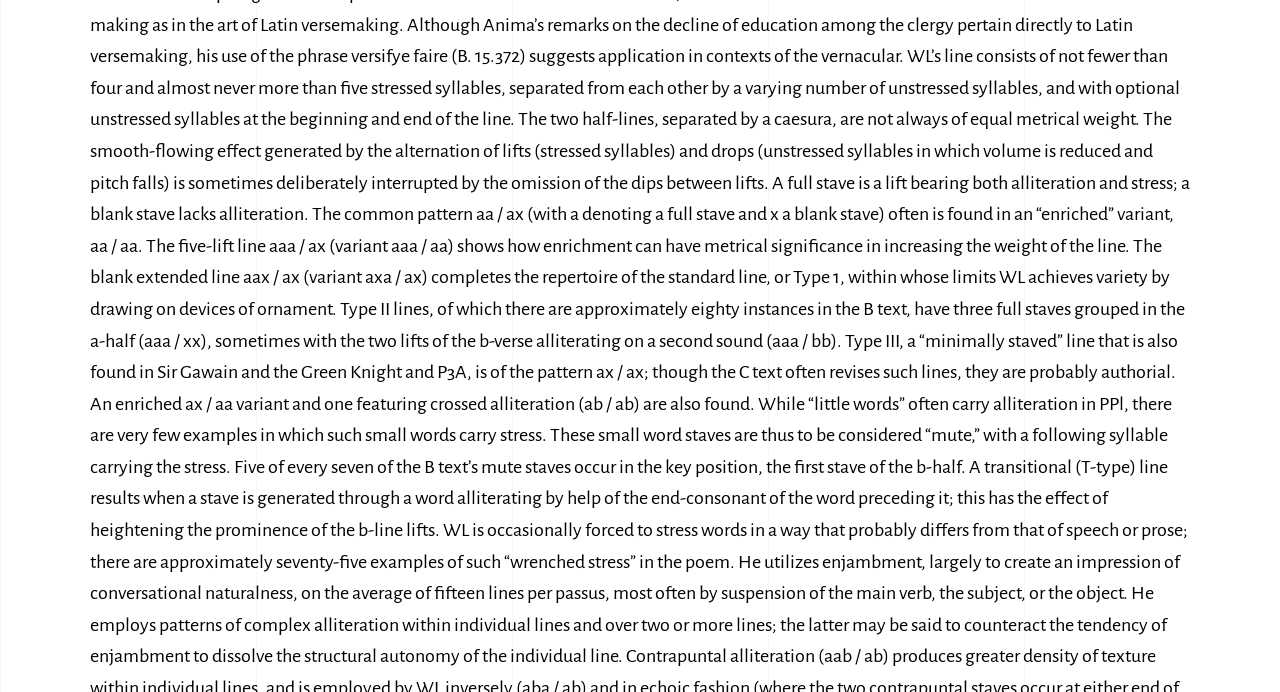Find the bounding box of the UI element described as: "alt="Piers Logo"". The bounding box coordinates should be given as four float values between 0 and 1, i.e., [left, top, right, bottom].

[0.07, 0.632, 0.334, 0.762]